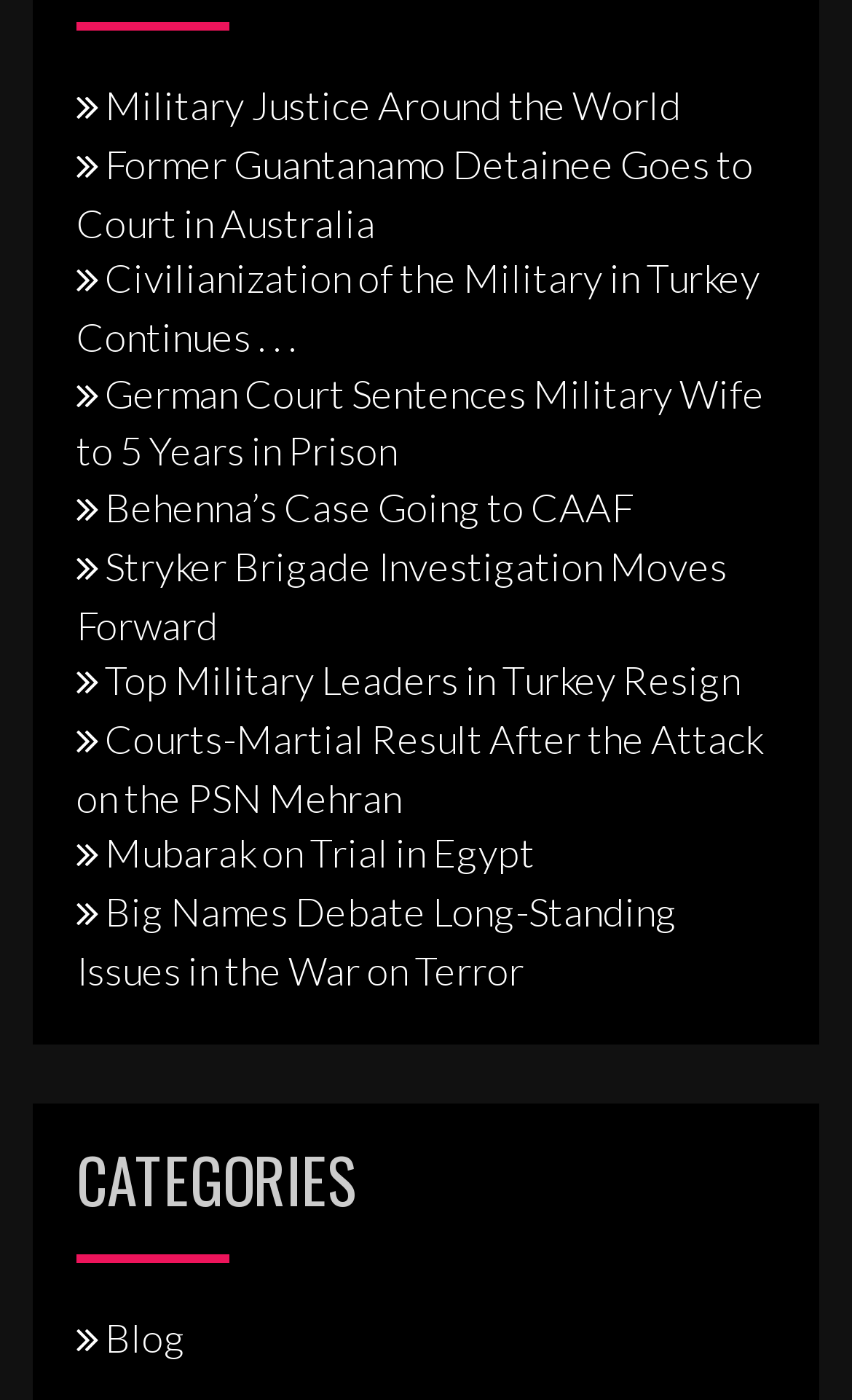How many news links are on the page?
Provide an in-depth answer to the question, covering all aspects.

I counted the number of link elements on the page, excluding the 'Blog' link and the 'CATEGORIES' heading, and found 9 news links.